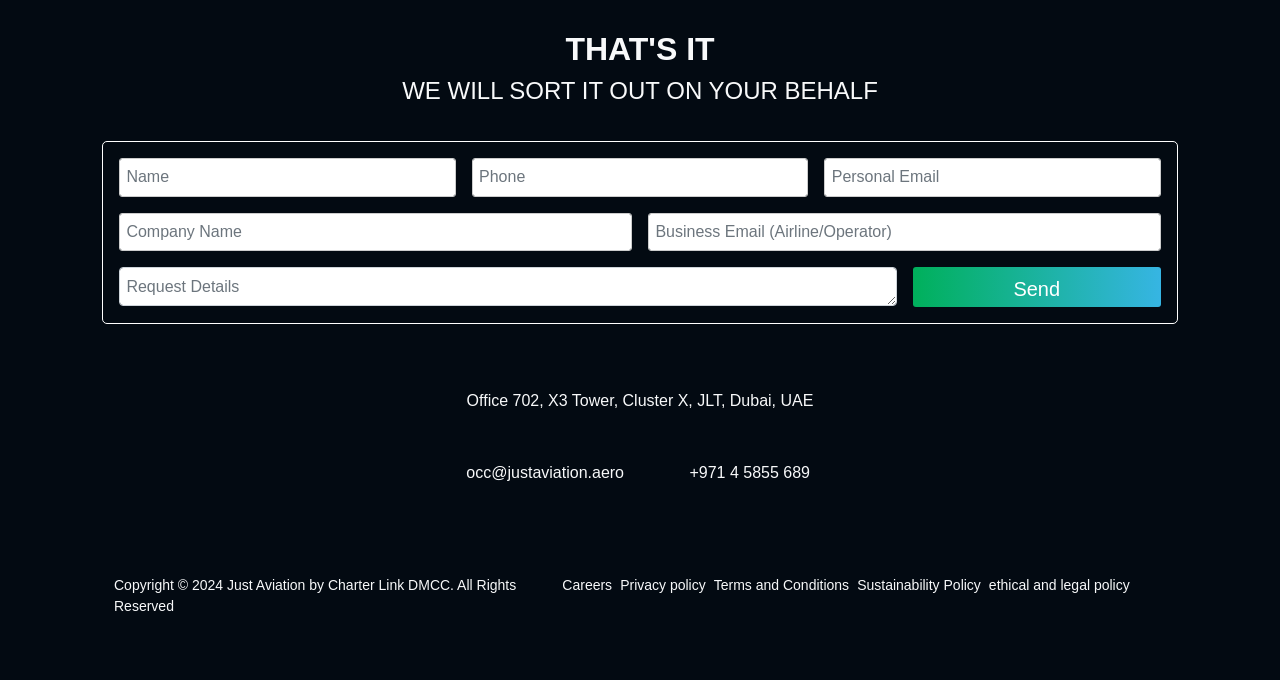Please identify the coordinates of the bounding box for the clickable region that will accomplish this instruction: "View Legal".

None